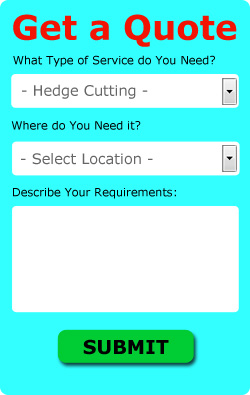Provide a comprehensive description of the image.

The image features a vibrant and eye-catching quote request form dedicated to hedge cutting services. The background is a bright turquoise, instantly drawing attention to the content. At the top, bold red text reads "Get a Quote," emphasizing the purpose of the form. Below this heading, there are three dropdown menus, inviting users to specify the type of service they need (with a default selection of "Hedge Cutting"), their desired location, and a text box labeled "Describe Your Requirements," encouraging potential customers to provide more details about their needs. At the bottom, a prominent green button labeled "SUBMIT" urges users to complete their request. This design is tailored for potential clients in Leicester seeking professional hedge cutting services, facilitating easy communication and service customization.